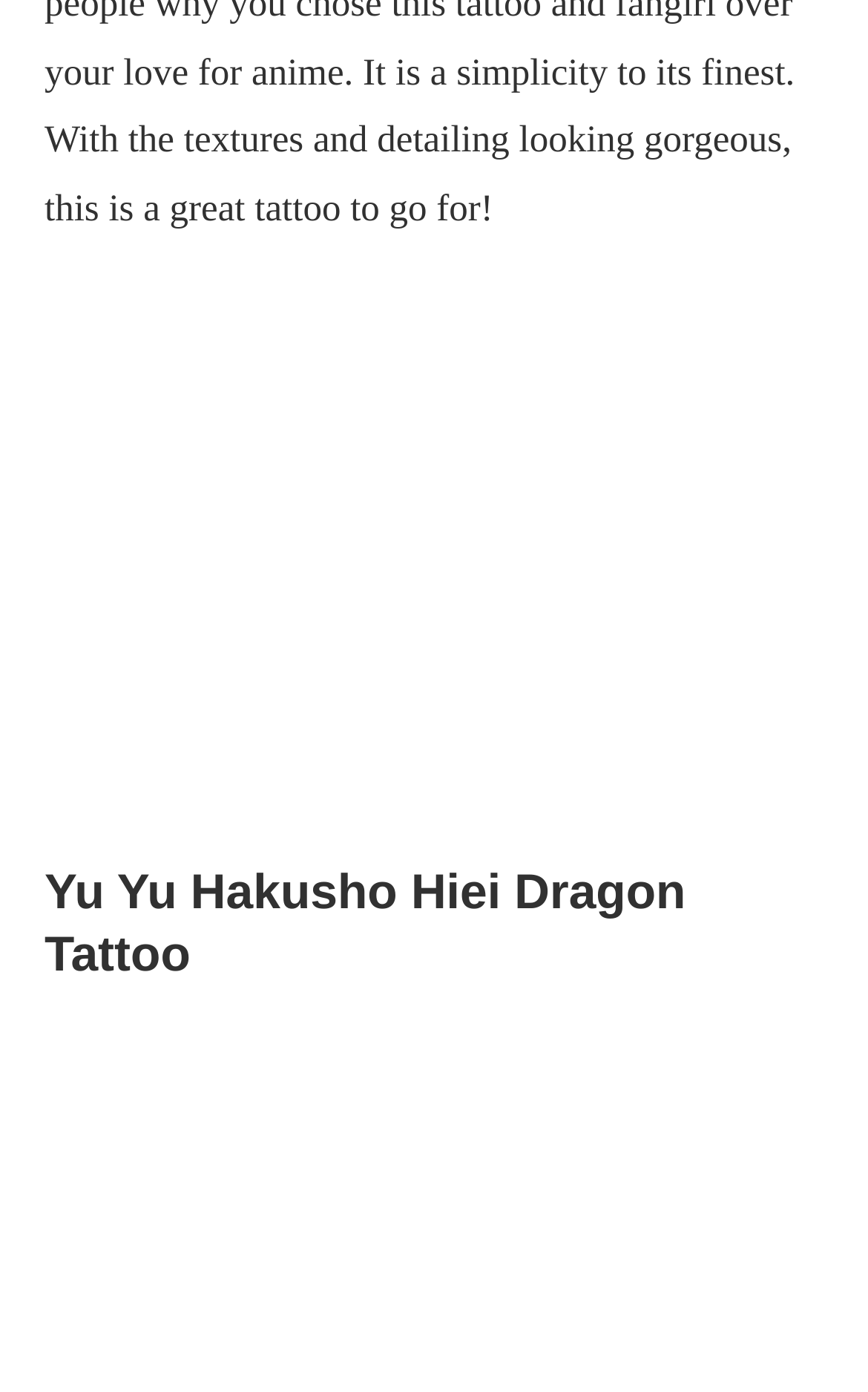Locate the UI element described by Report Violation and provide its bounding box coordinates. Use the format (top-left x, top-left y, bottom-right x, bottom-right y) with all values as floating point numbers between 0 and 1.

[0.479, 0.485, 0.787, 0.517]